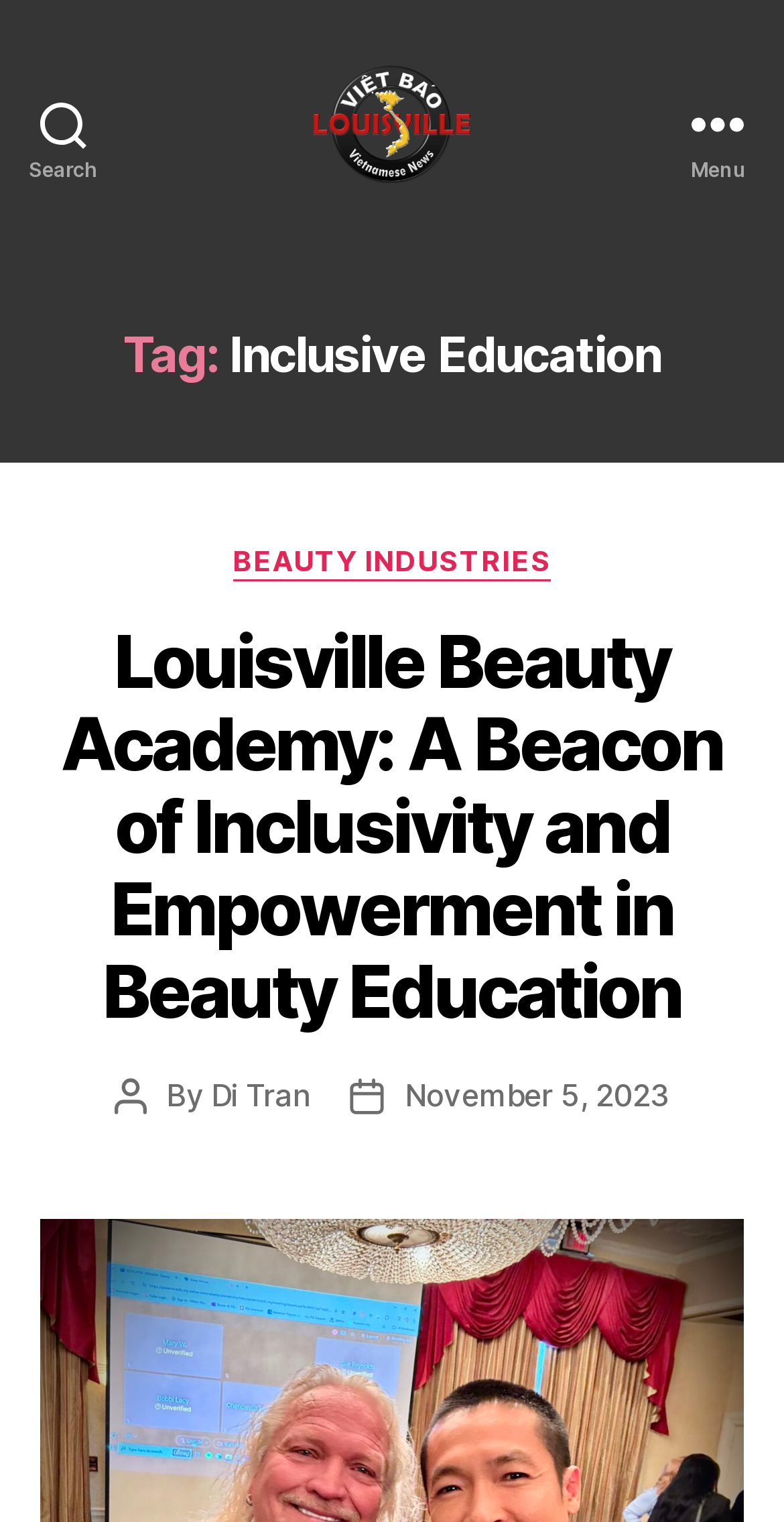Based on the element description Di Tran, identify the bounding box coordinates for the UI element. The coordinates should be in the format (top-left x, top-left y, bottom-right x, bottom-right y) and within the 0 to 1 range.

[0.269, 0.707, 0.396, 0.732]